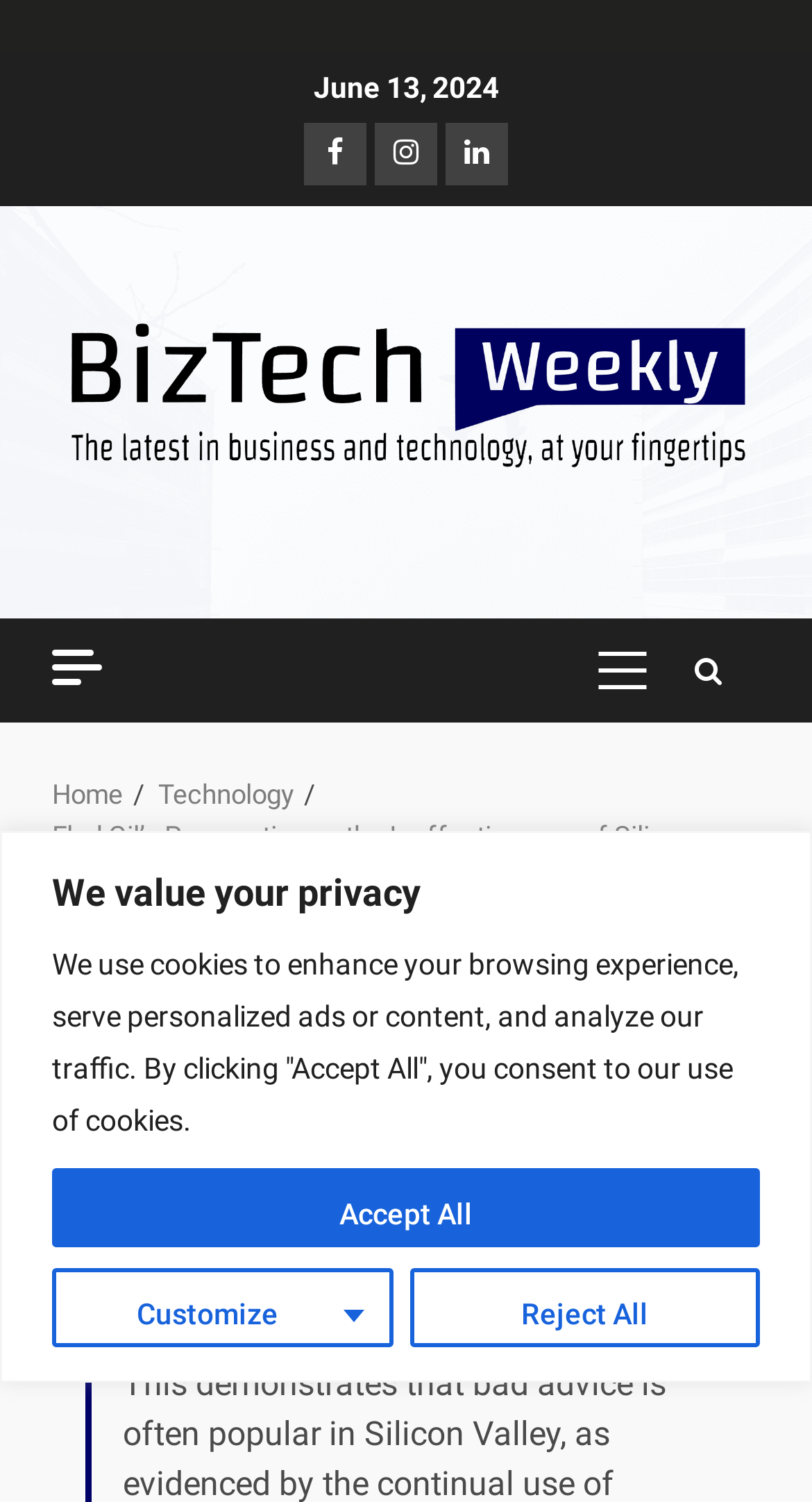What is the name of the website?
Provide a well-explained and detailed answer to the question.

I found the website's name 'BizTech Weekly' on the webpage, which is located at the top-left section of the page, indicating the identity of the website.